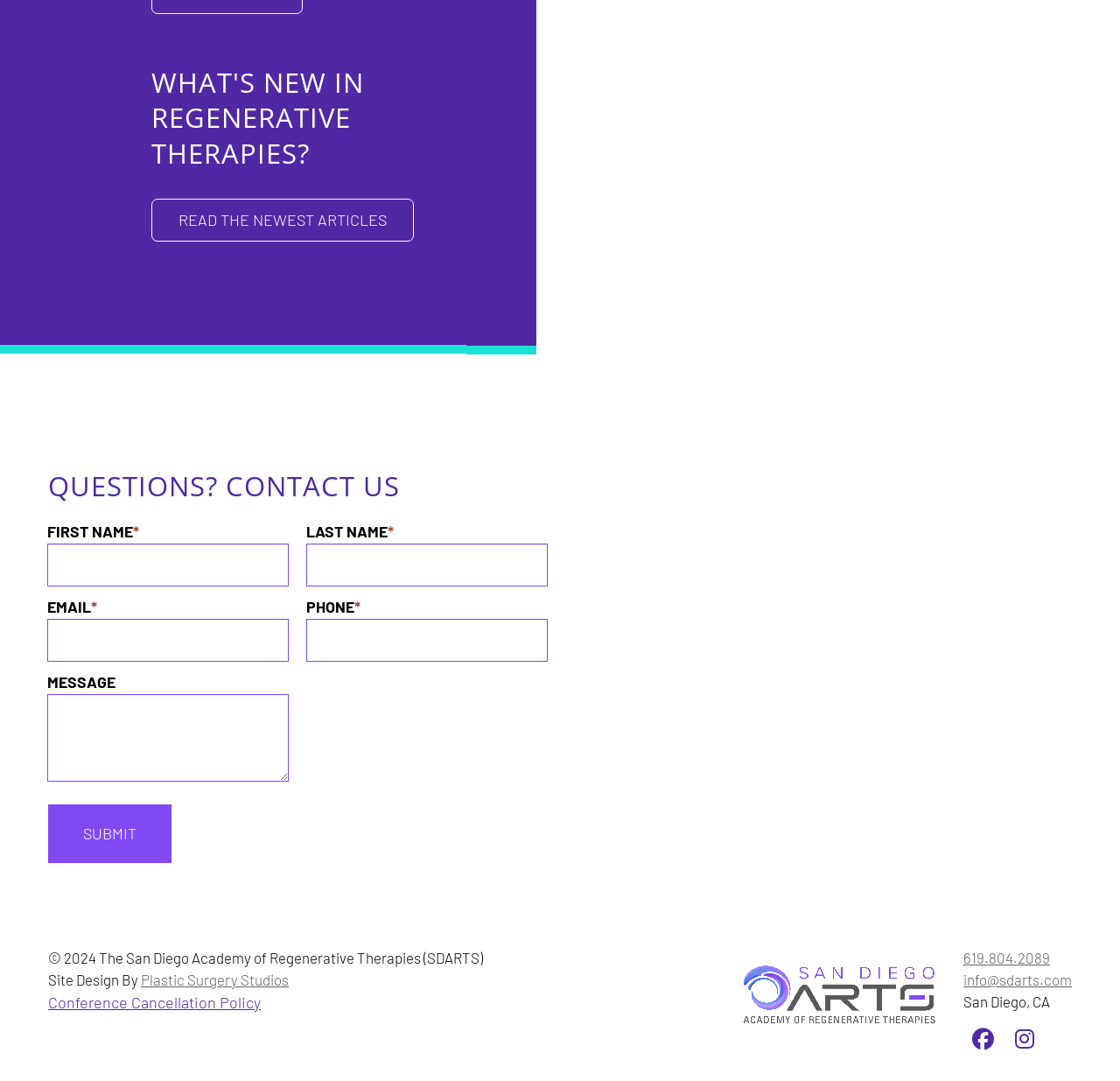Please determine the bounding box coordinates of the area that needs to be clicked to complete this task: 'Read the newest articles'. The coordinates must be four float numbers between 0 and 1, formatted as [left, top, right, bottom].

[0.135, 0.184, 0.37, 0.224]